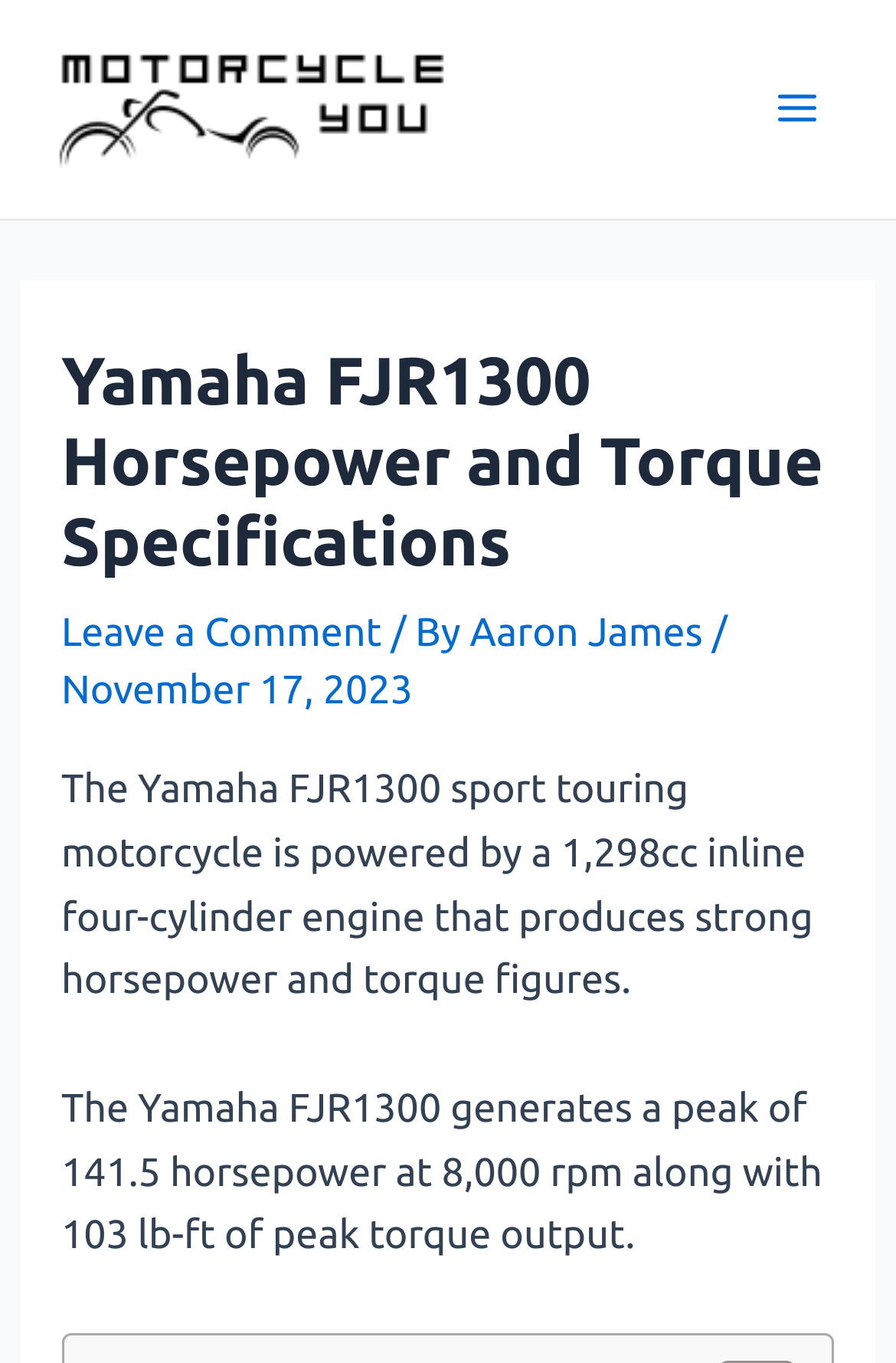Please provide a comprehensive response to the question below by analyzing the image: 
What is the engine type of the Yamaha FJR1300?

The webpage describes the Yamaha FJR1300 as being powered by a 1,298cc inline four-cylinder engine, which can be found in the static text section.